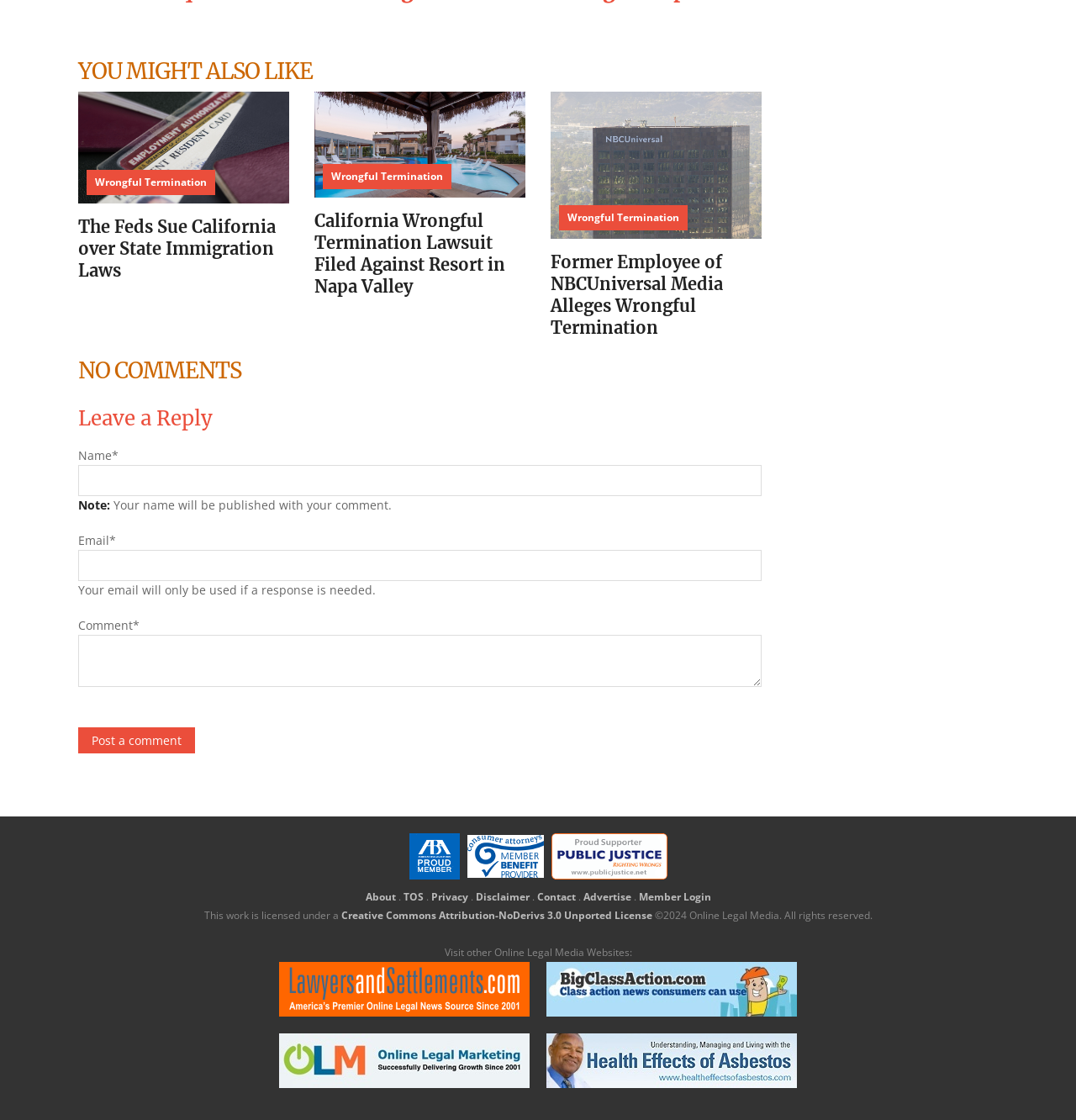Show the bounding box coordinates for the HTML element described as: "Privacy".

[0.4, 0.794, 0.435, 0.807]